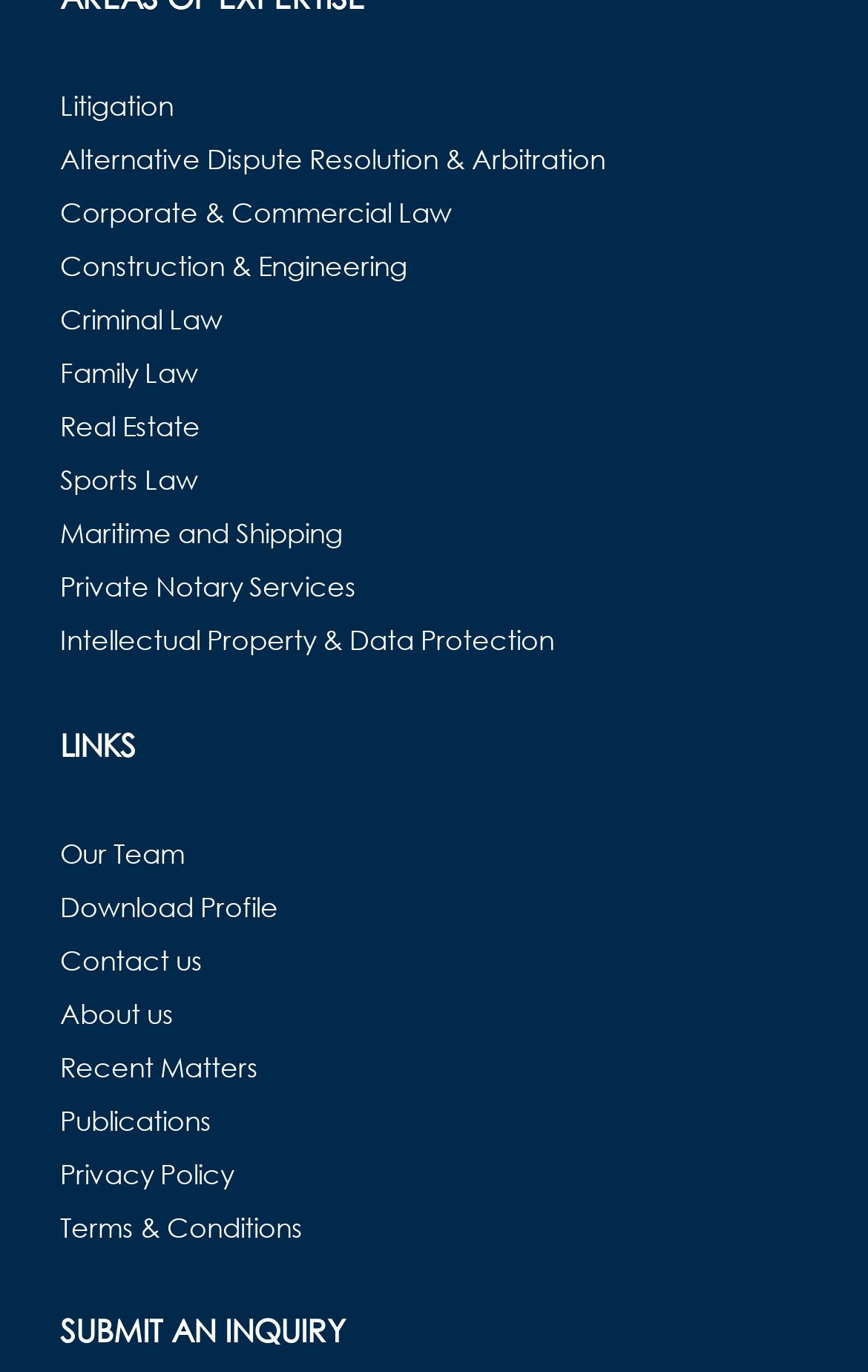Given the element description "Publications" in the screenshot, predict the bounding box coordinates of that UI element.

[0.069, 0.798, 0.931, 0.837]